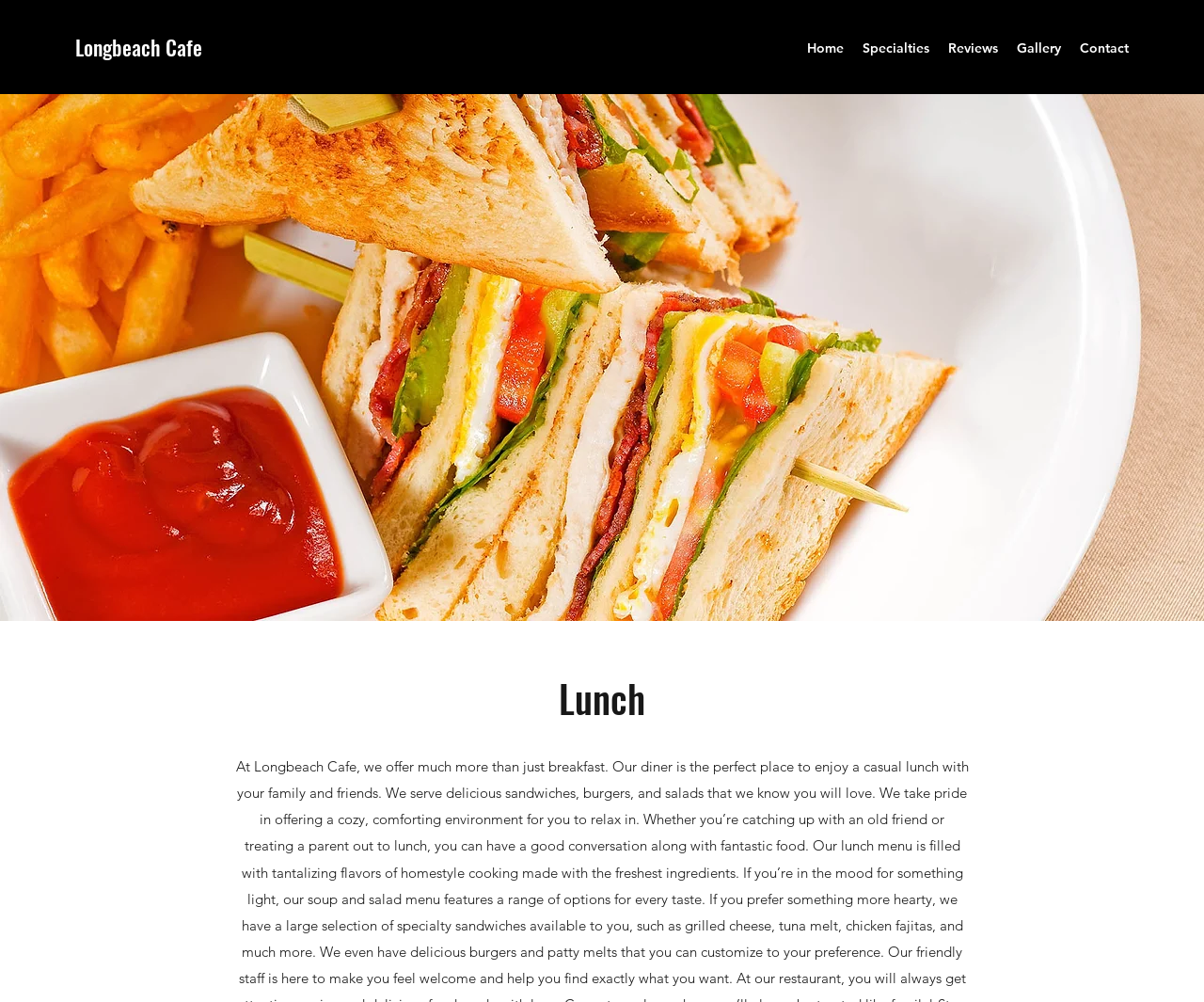What is the main category of the menu?
Based on the screenshot, respond with a single word or phrase.

Lunch